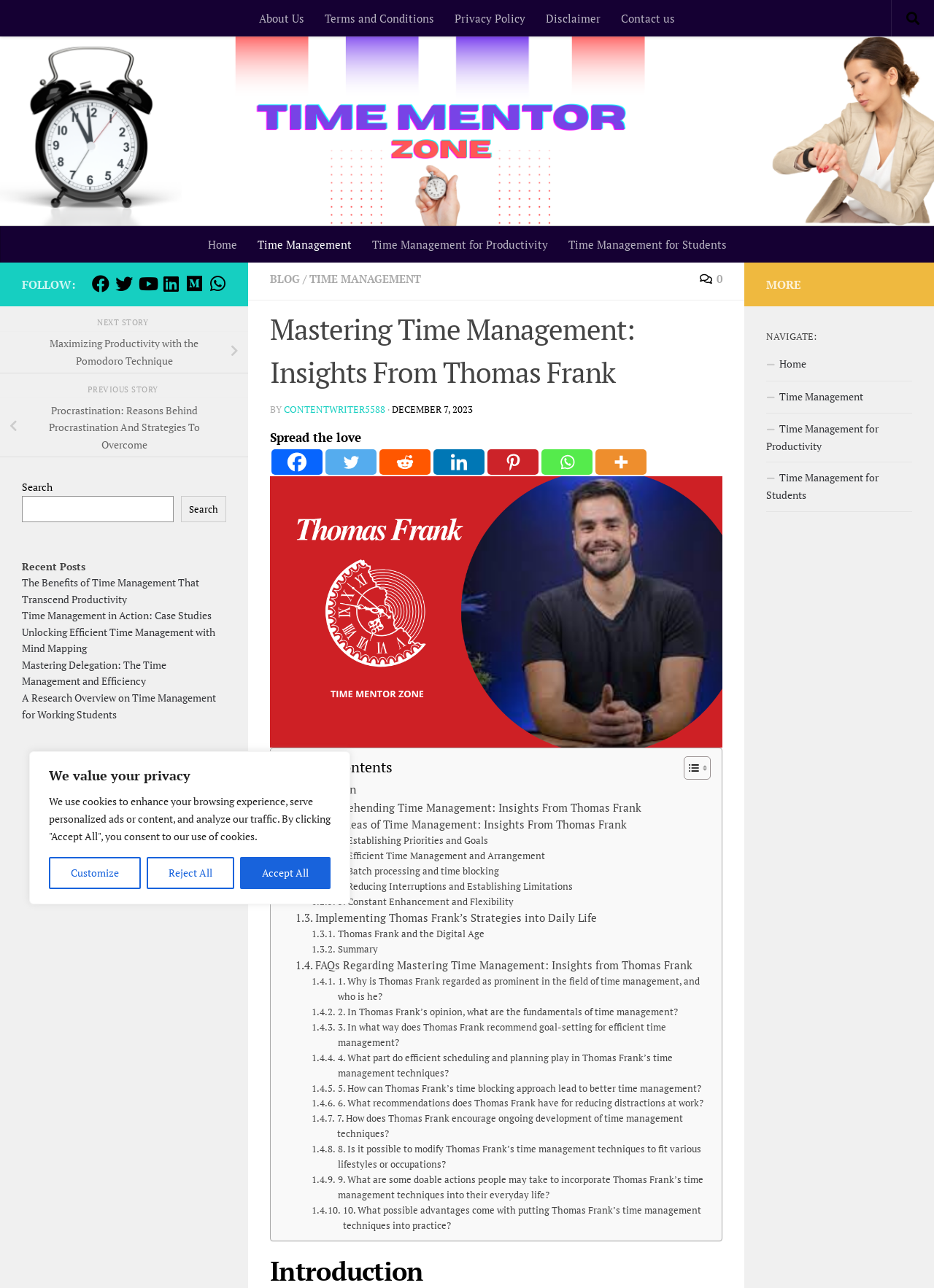Please provide the bounding box coordinates for the UI element as described: "Contact us". The coordinates must be four floats between 0 and 1, represented as [left, top, right, bottom].

[0.654, 0.0, 0.734, 0.028]